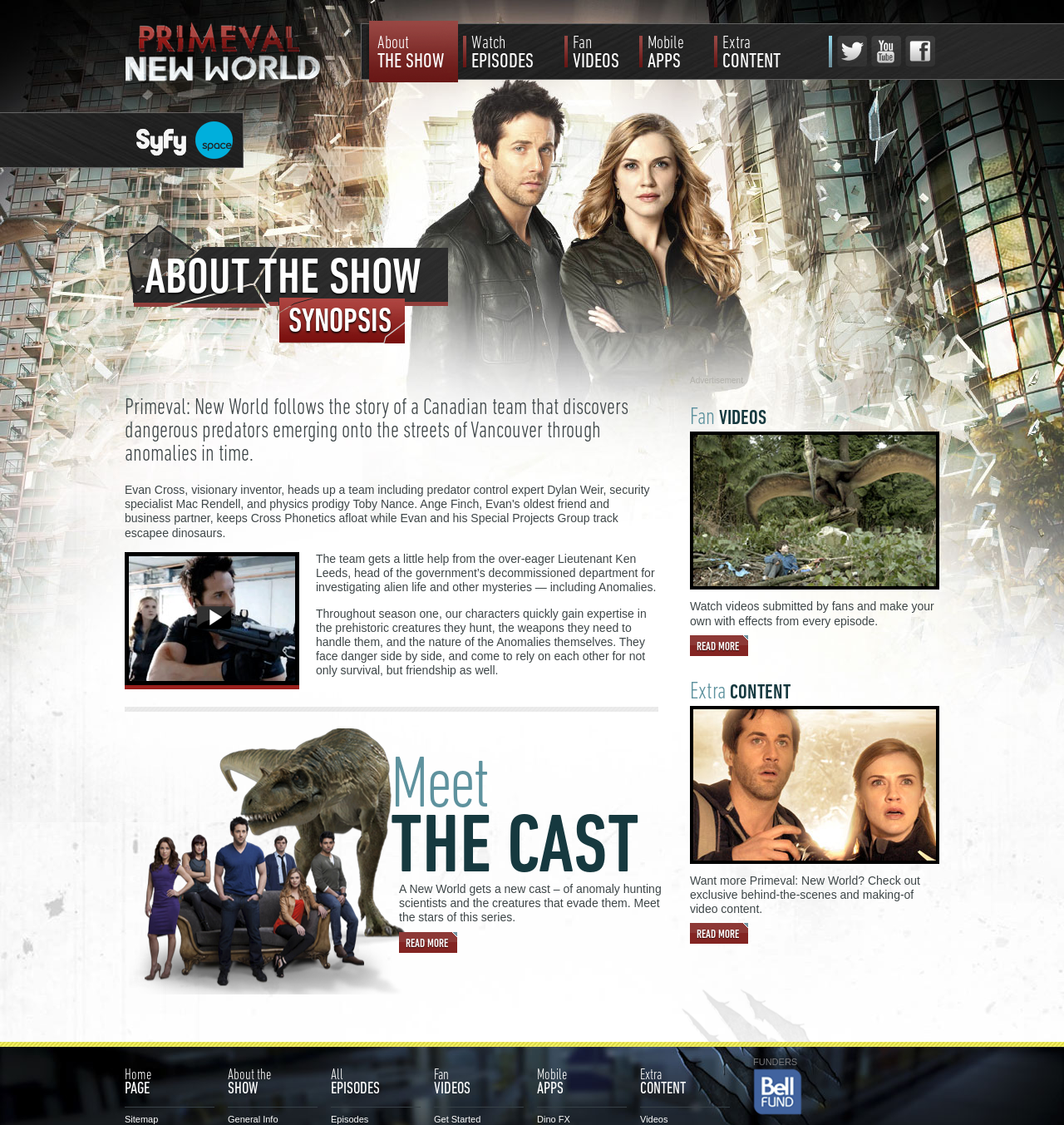Find the primary header on the webpage and provide its text.

ABOUT THE SHOW
SYNOPSIS